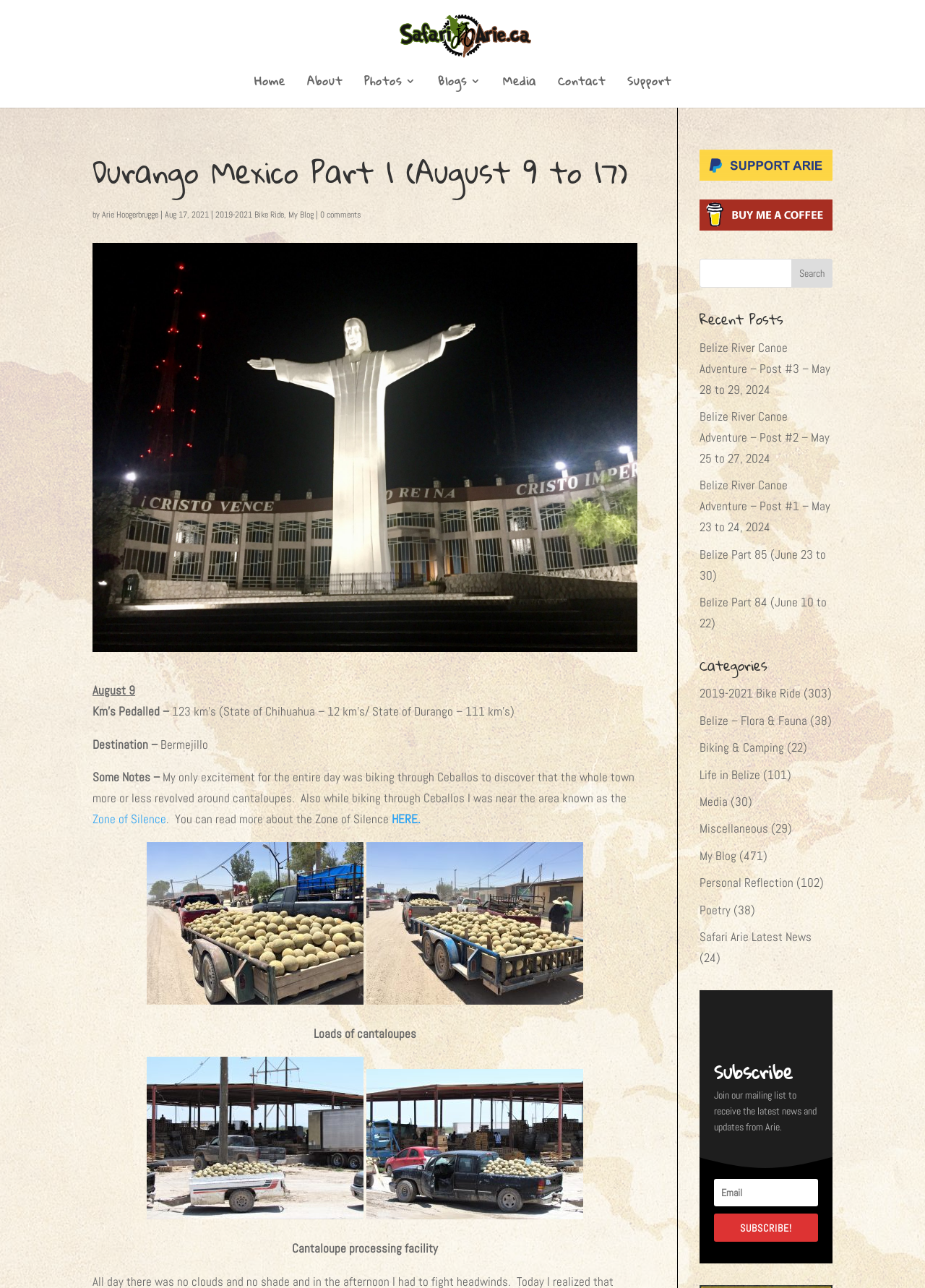What is the name of the author of the blog post?
Carefully analyze the image and provide a detailed answer to the question.

I found the answer by looking at the 'by' text followed by a link with the text 'Arie Hoogerbrugge'.